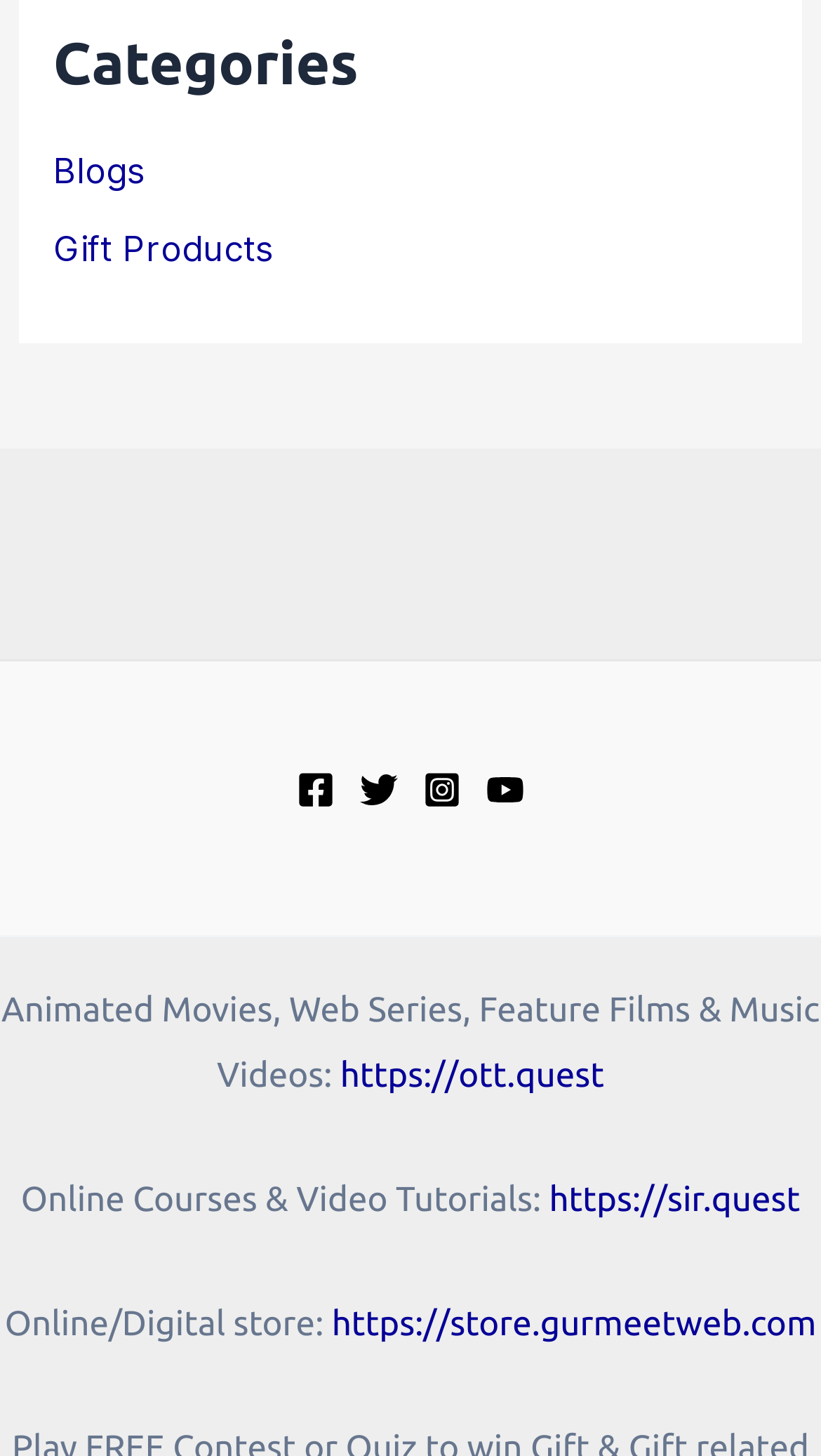Locate the bounding box coordinates of the clickable element to fulfill the following instruction: "Go to the Best TikTok follower site". Provide the coordinates as four float numbers between 0 and 1 in the format [left, top, right, bottom].

None